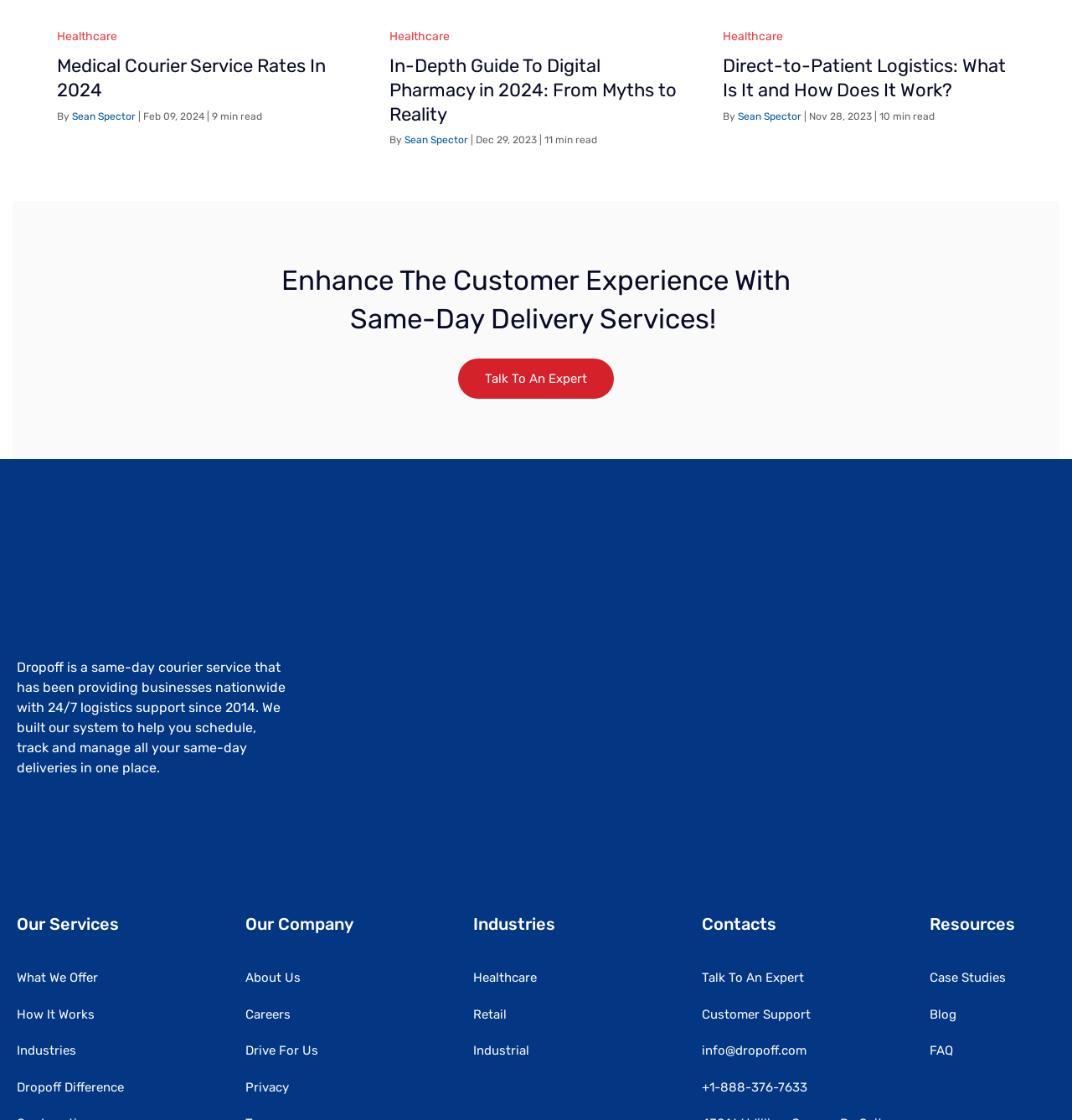Pinpoint the bounding box coordinates for the area that should be clicked to perform the following instruction: "Click on 'Healthcare' link".

[0.053, 0.026, 0.109, 0.039]